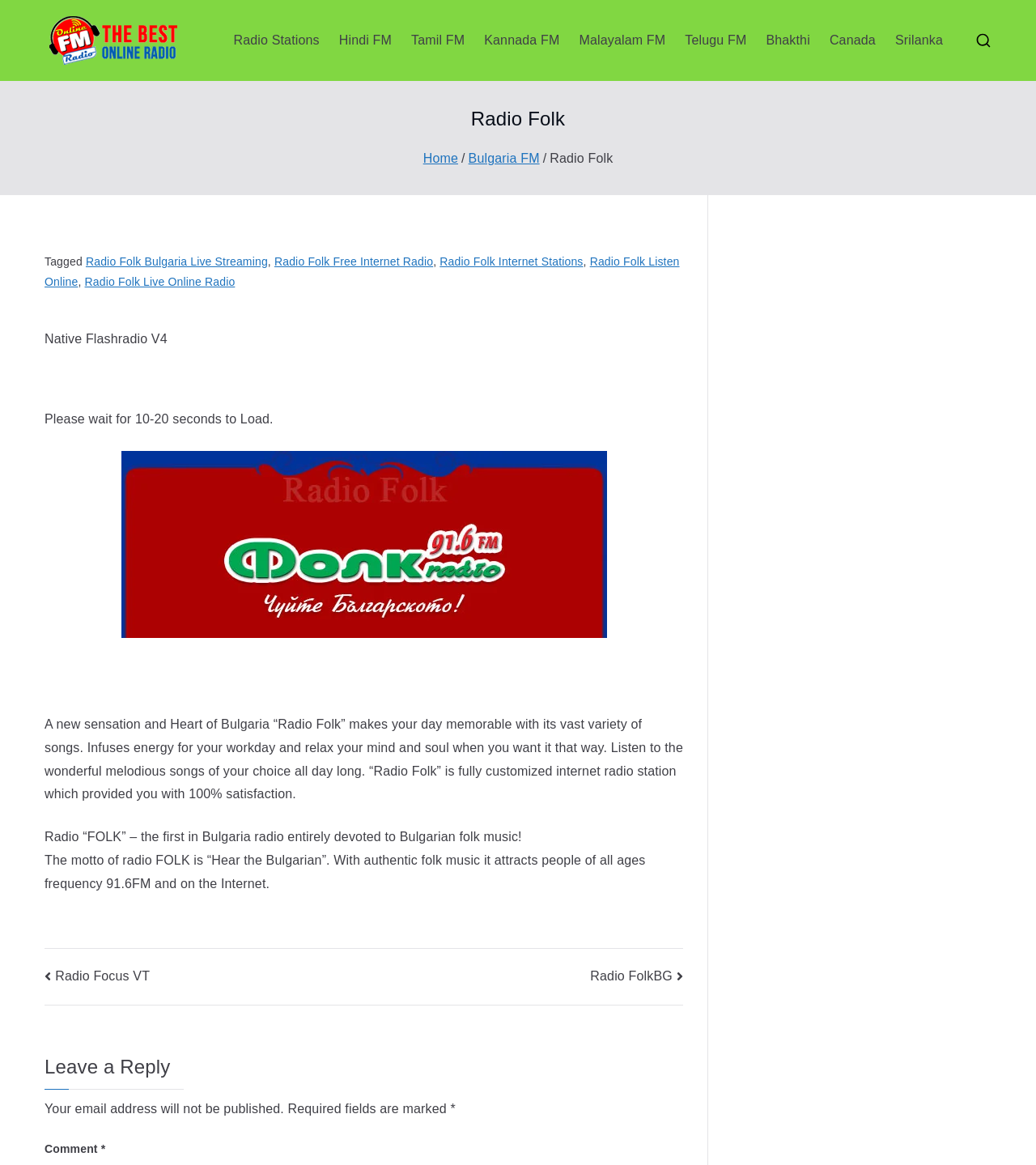What is the name of the radio station described in the text?
Refer to the image and provide a one-word or short phrase answer.

Radio Folk